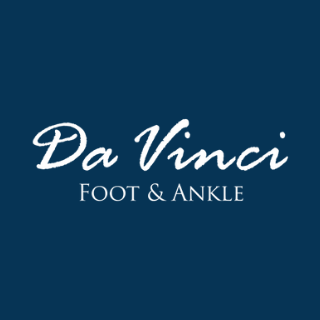Please provide a comprehensive answer to the question below using the information from the image: What is the likely purpose of the branding?

The likely purpose of the branding is to signify a clinic or practice dedicated to foot and ankle health, focusing on providing quality service to its patients, as indicated by the logo's design elements and professional color scheme.